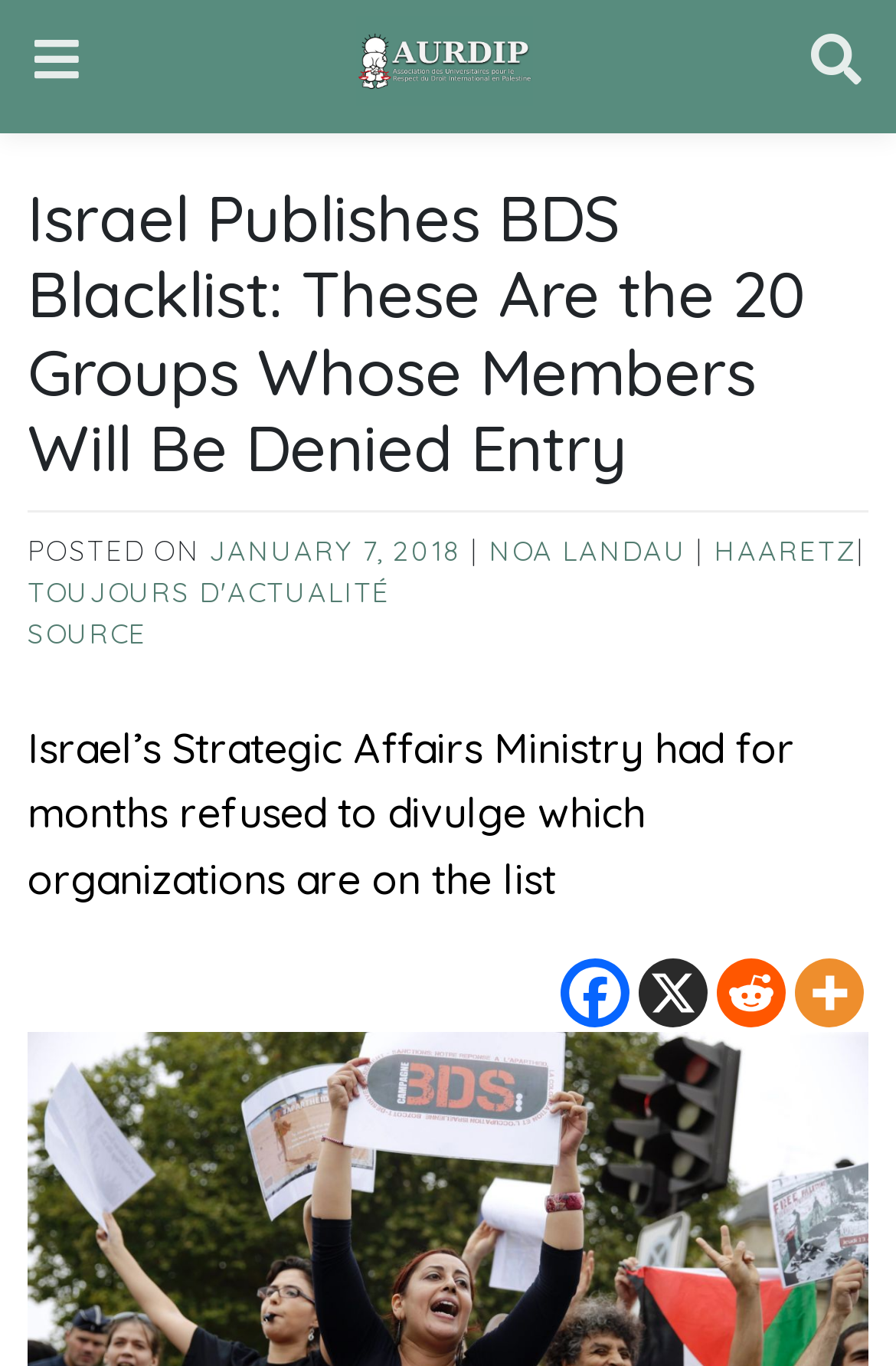Please identify the bounding box coordinates of the element I should click to complete this instruction: 'Share on Reddit'. The coordinates should be given as four float numbers between 0 and 1, like this: [left, top, right, bottom].

[0.8, 0.702, 0.877, 0.752]